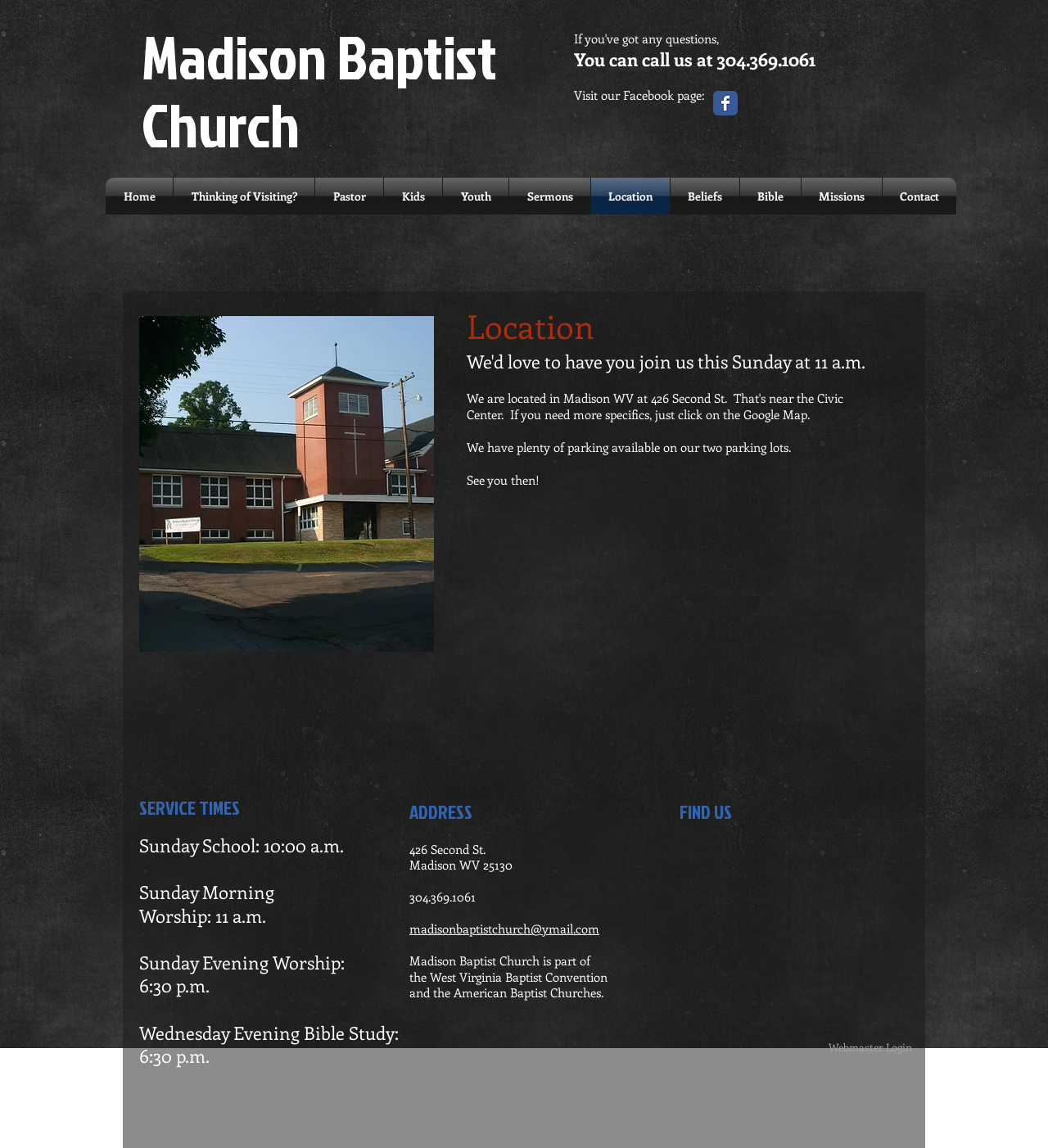Please find the bounding box coordinates of the section that needs to be clicked to achieve this instruction: "Go to the Home page".

[0.101, 0.155, 0.165, 0.187]